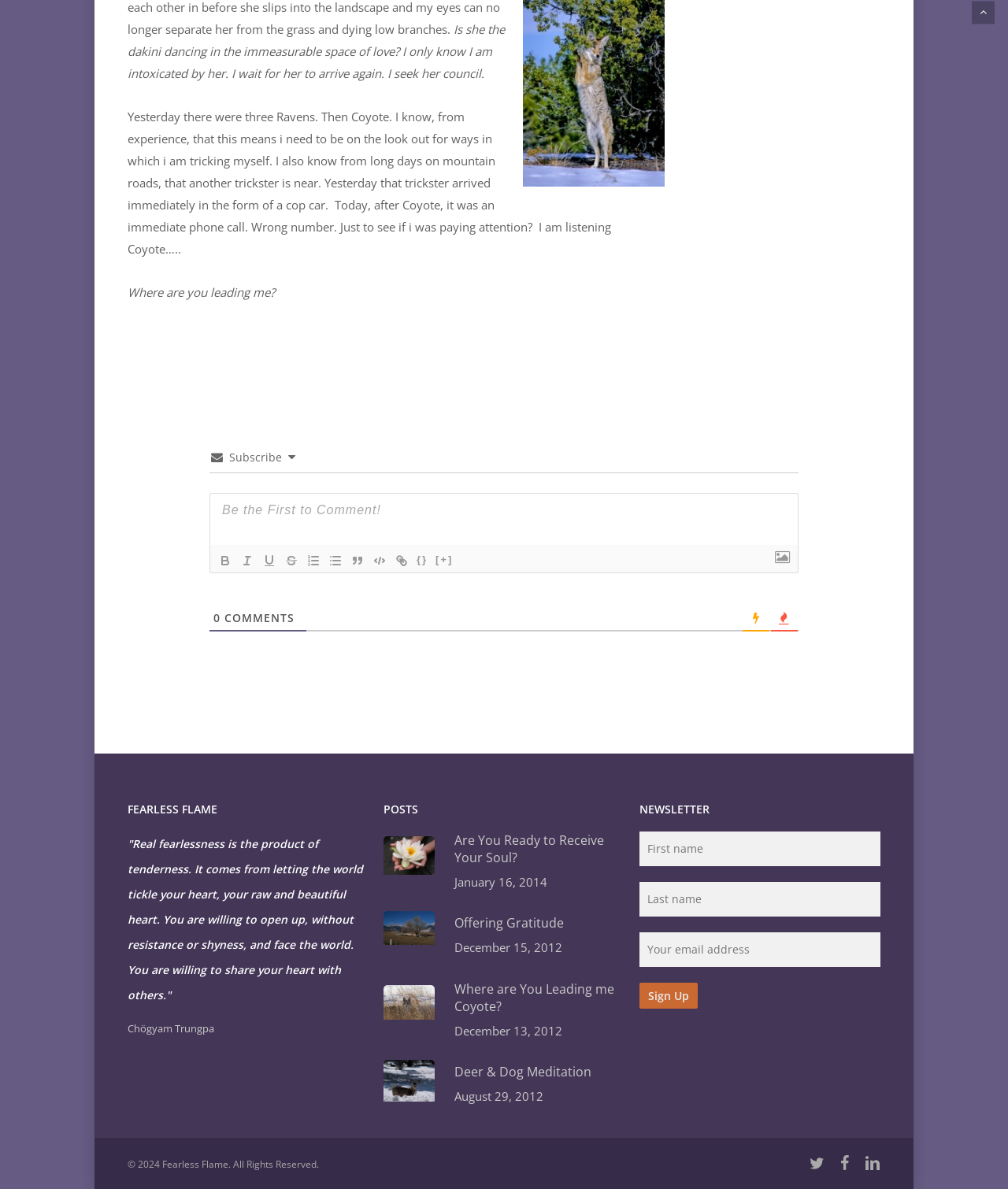Determine the bounding box coordinates for the area you should click to complete the following instruction: "Enter your name in the text box".

None